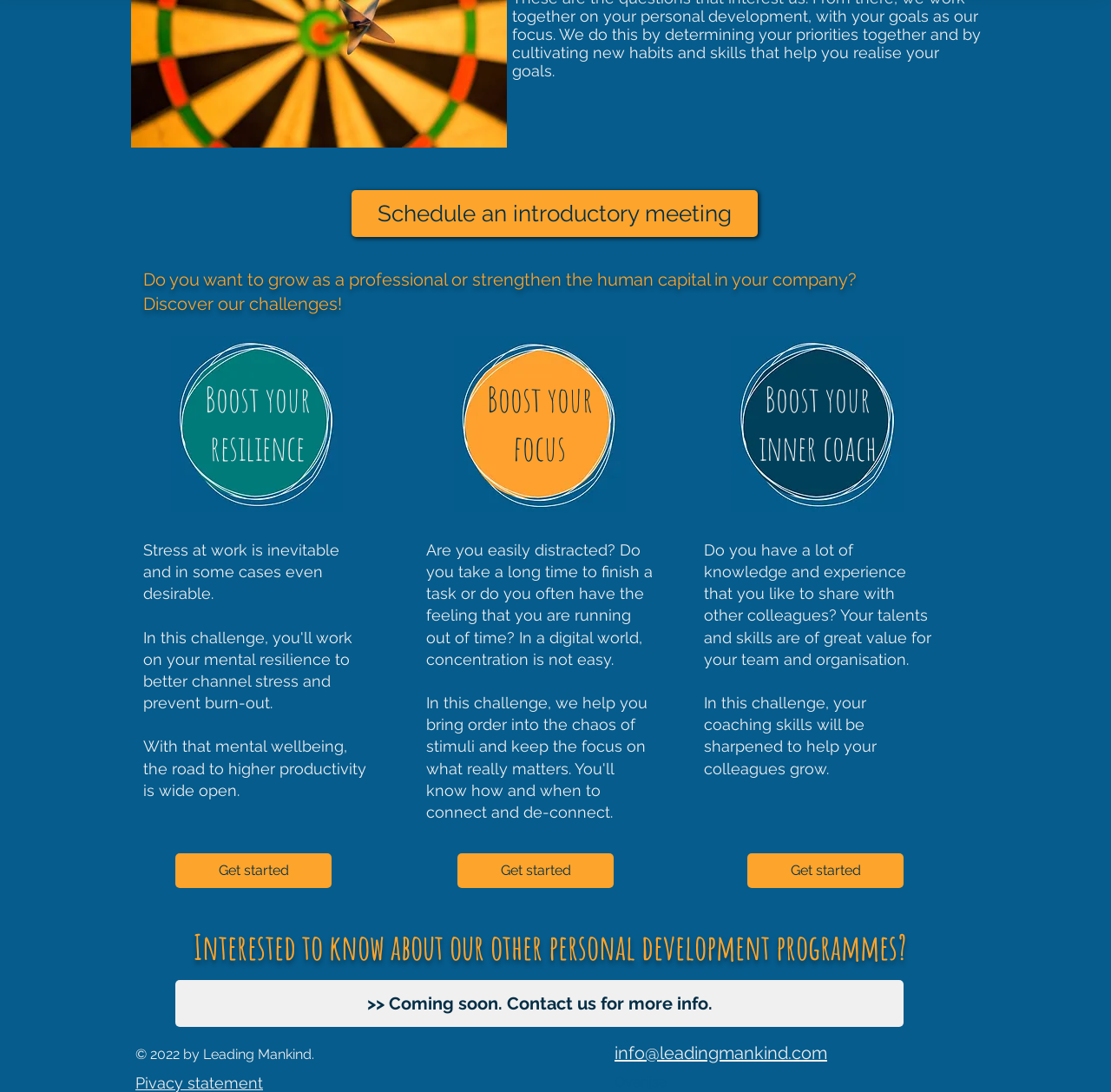Based on the element description: "+86 137 7007 0088", identify the bounding box coordinates for this UI element. The coordinates must be four float numbers between 0 and 1, listed as [left, top, right, bottom].

None